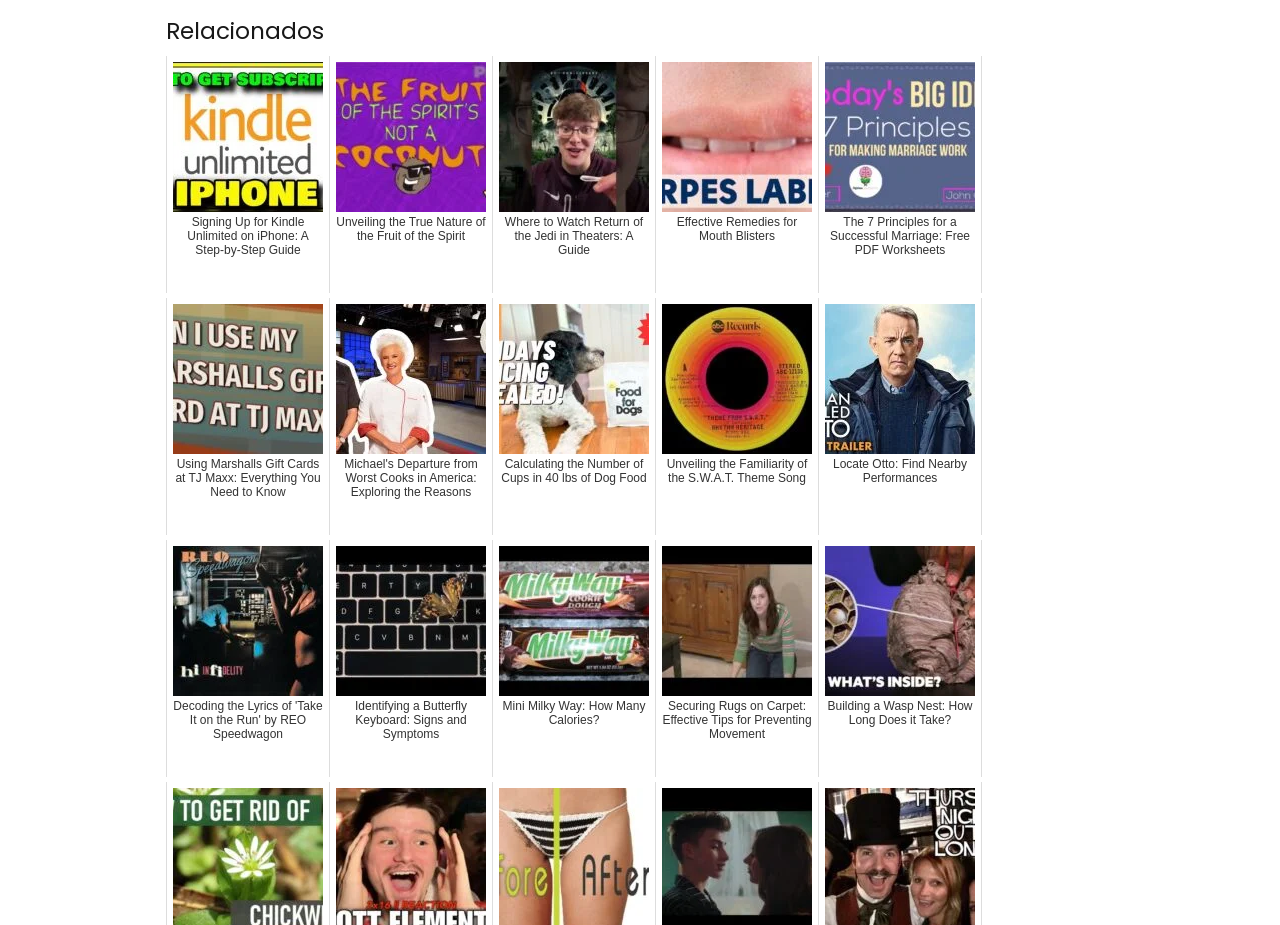Locate the bounding box coordinates of the area where you should click to accomplish the instruction: "Discover the article about Decoding the Lyrics of 'Take It on the Run' by REO Speedwagon".

[0.13, 0.584, 0.258, 0.84]